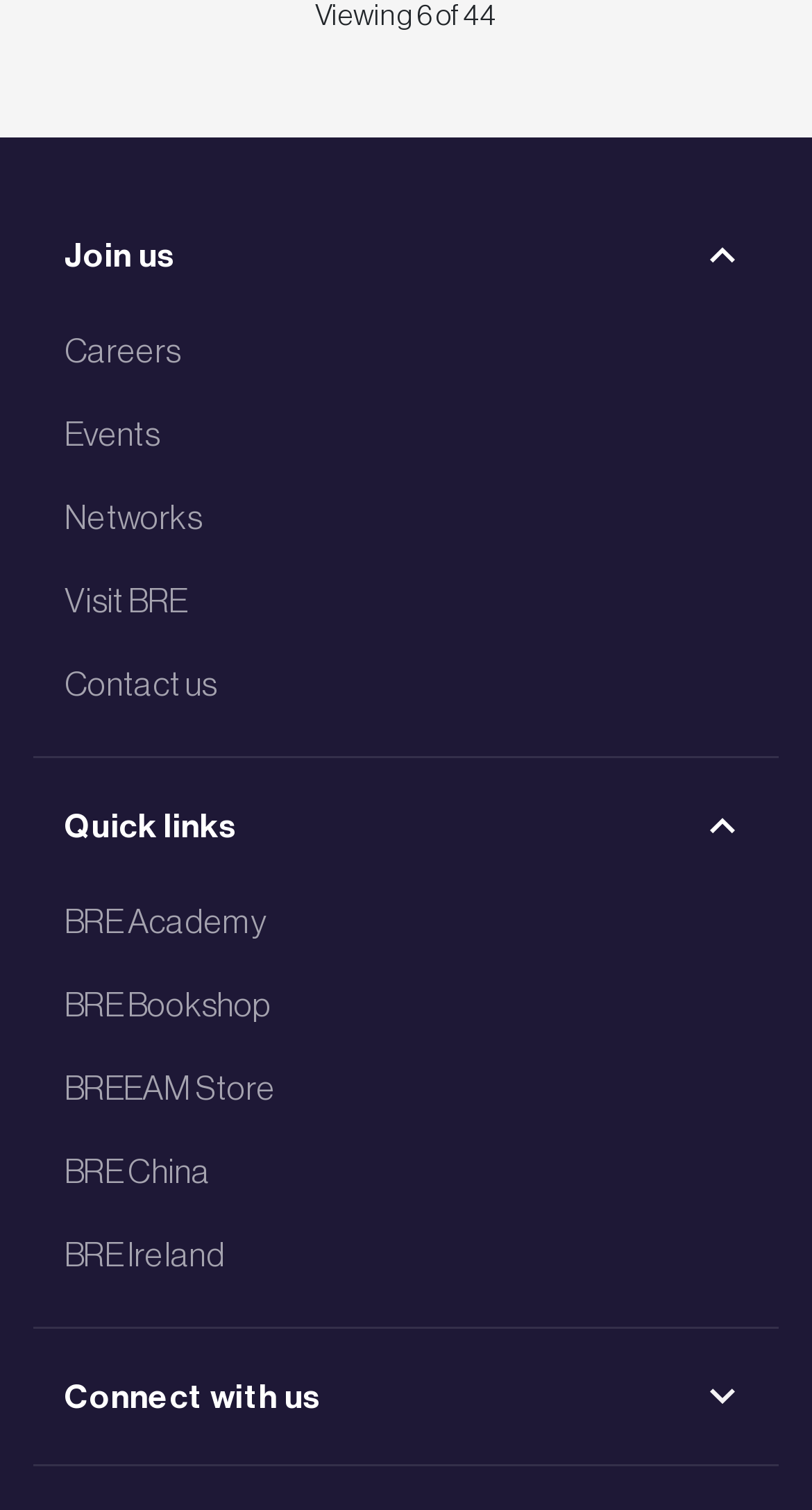Please determine the bounding box coordinates for the UI element described as: "BRE Academy".

[0.079, 0.593, 0.921, 0.626]